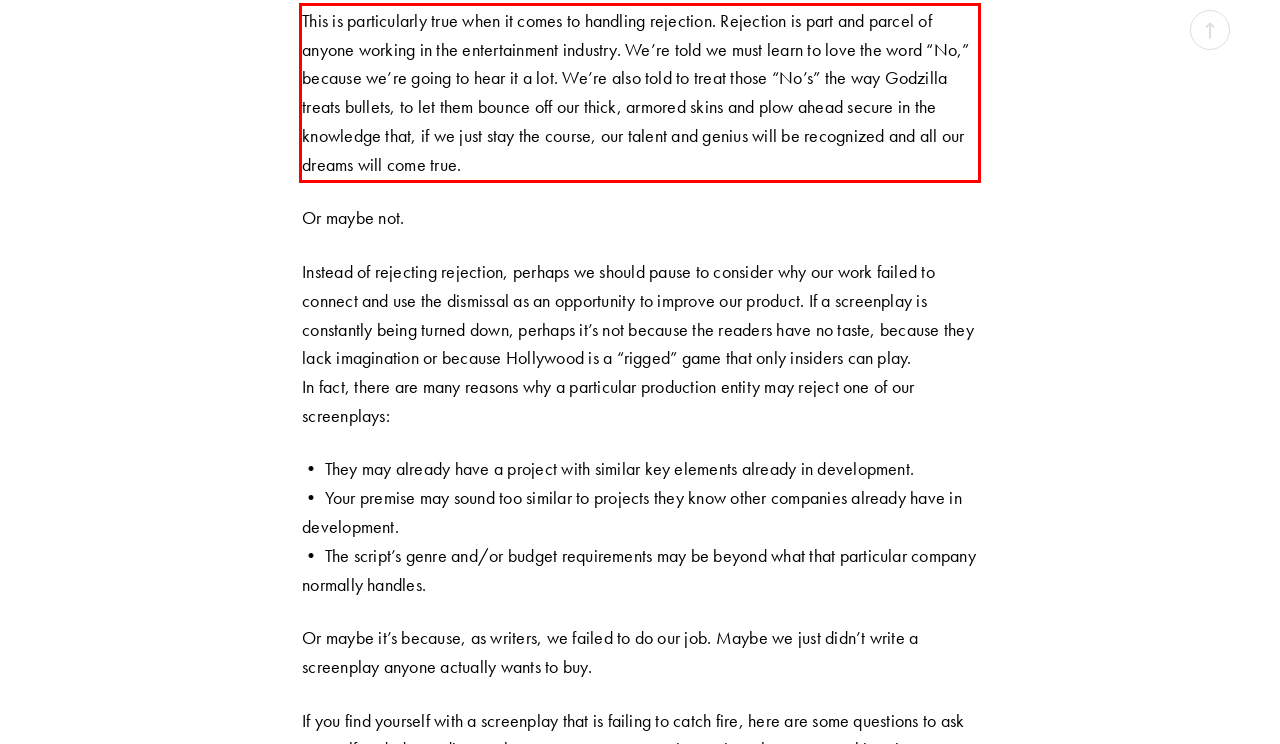Please identify and extract the text from the UI element that is surrounded by a red bounding box in the provided webpage screenshot.

This is particularly true when it comes to handling rejection. Rejection is part and parcel of anyone working in the entertainment industry. We’re told we must learn to love the word “No,” because we’re going to hear it a lot. We’re also told to treat those “No’s” the way Godzilla treats bullets, to let them bounce off our thick, armored skins and plow ahead secure in the knowledge that, if we just stay the course, our talent and genius will be recognized and all our dreams will come true.